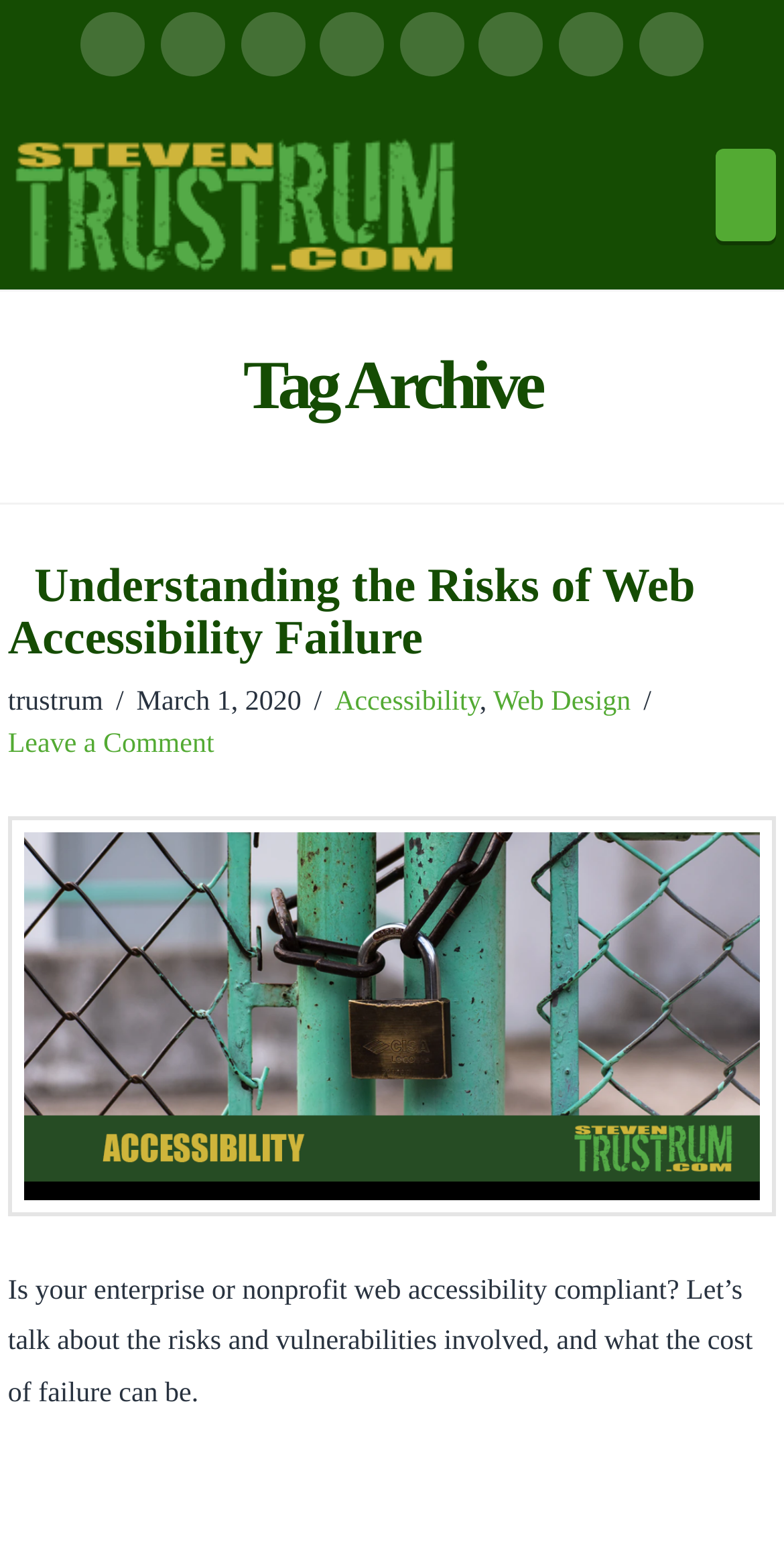Carefully examine the image and provide an in-depth answer to the question: How many social media links are available?

I counted the number of social media links at the top of the webpage, which are Facebook, Twitter, LinkedIn, YouTube, Pinterest, Behance, and Tumblr.